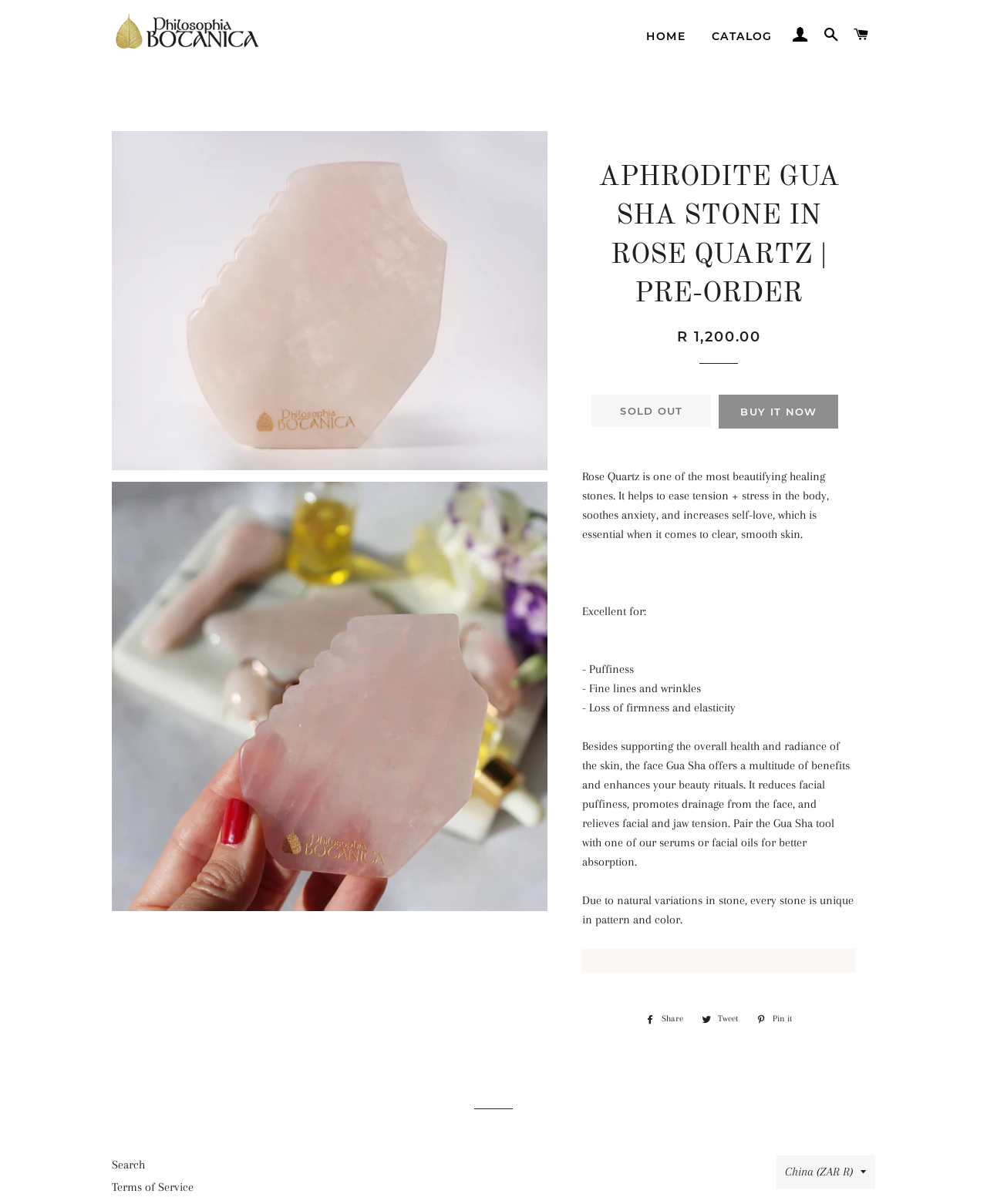Provide a brief response to the question using a single word or phrase: 
What is the regular price of the product?

R 1,200.00